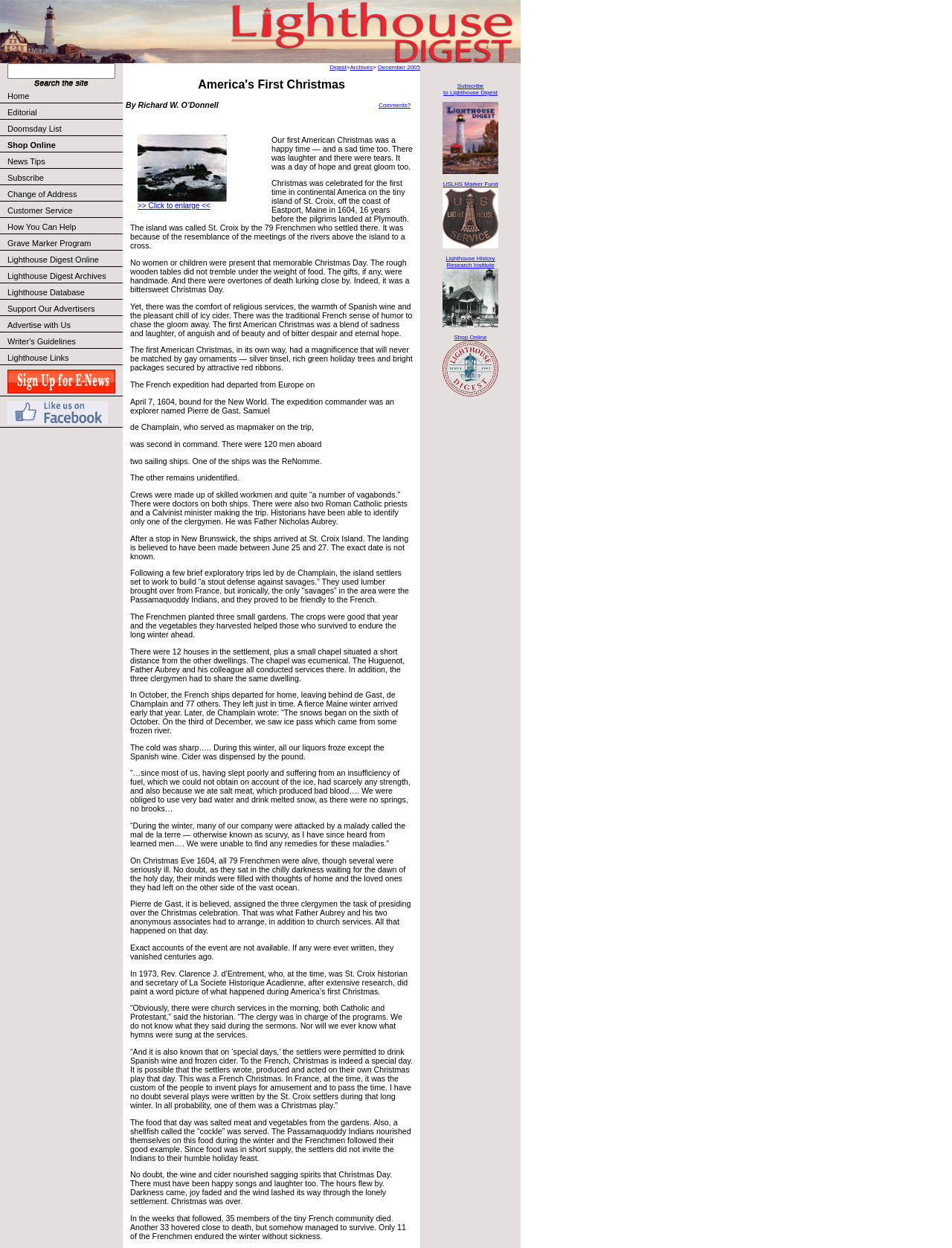Indicate the bounding box coordinates of the element that must be clicked to execute the instruction: "Search for something". The coordinates should be given as four float numbers between 0 and 1, i.e., [left, top, right, bottom].

[0.008, 0.051, 0.121, 0.063]